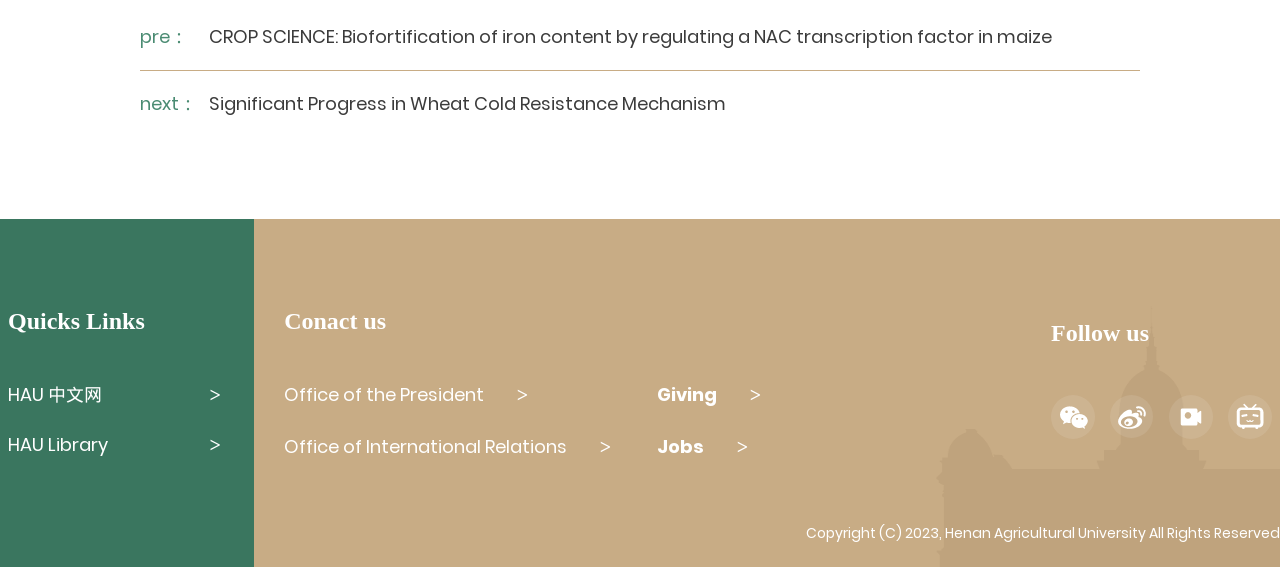What is the contact information section title?
Answer with a single word or phrase, using the screenshot for reference.

Conact us